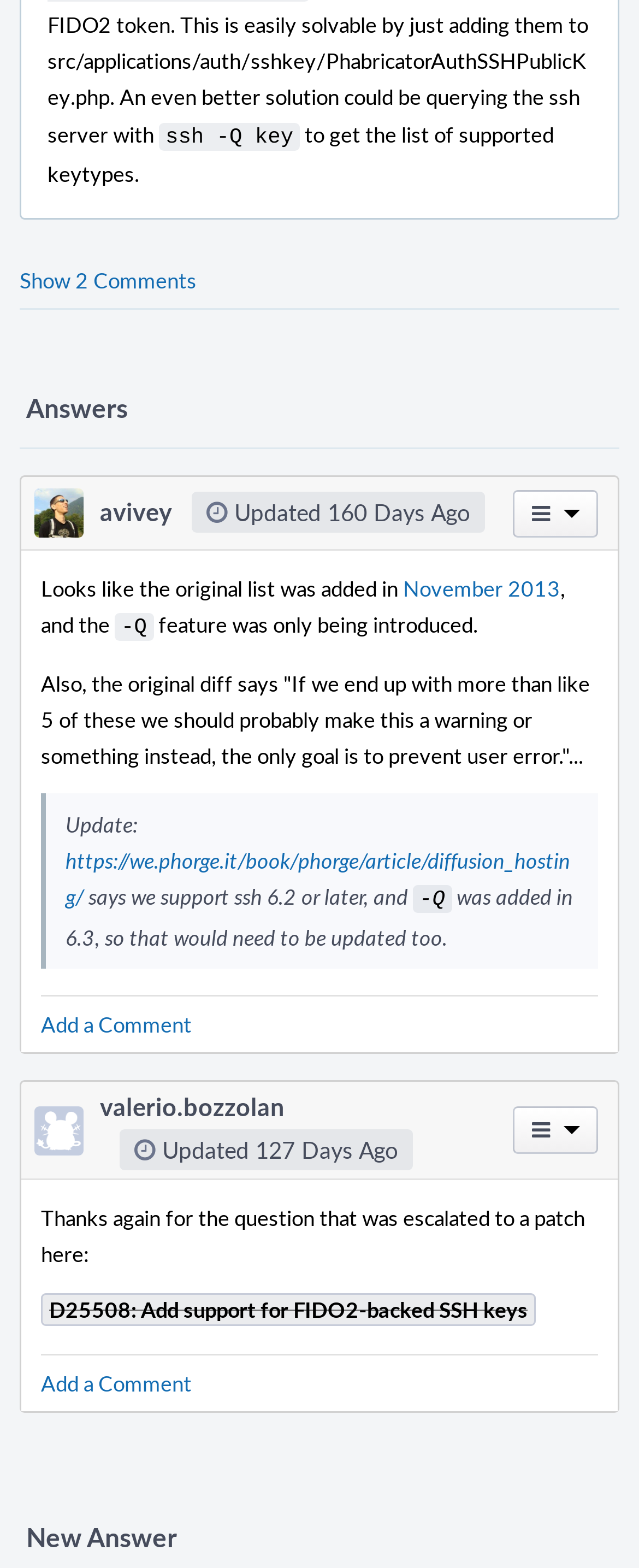Please locate the bounding box coordinates of the element that should be clicked to achieve the given instruction: "Update answer".

[0.054, 0.705, 0.156, 0.737]